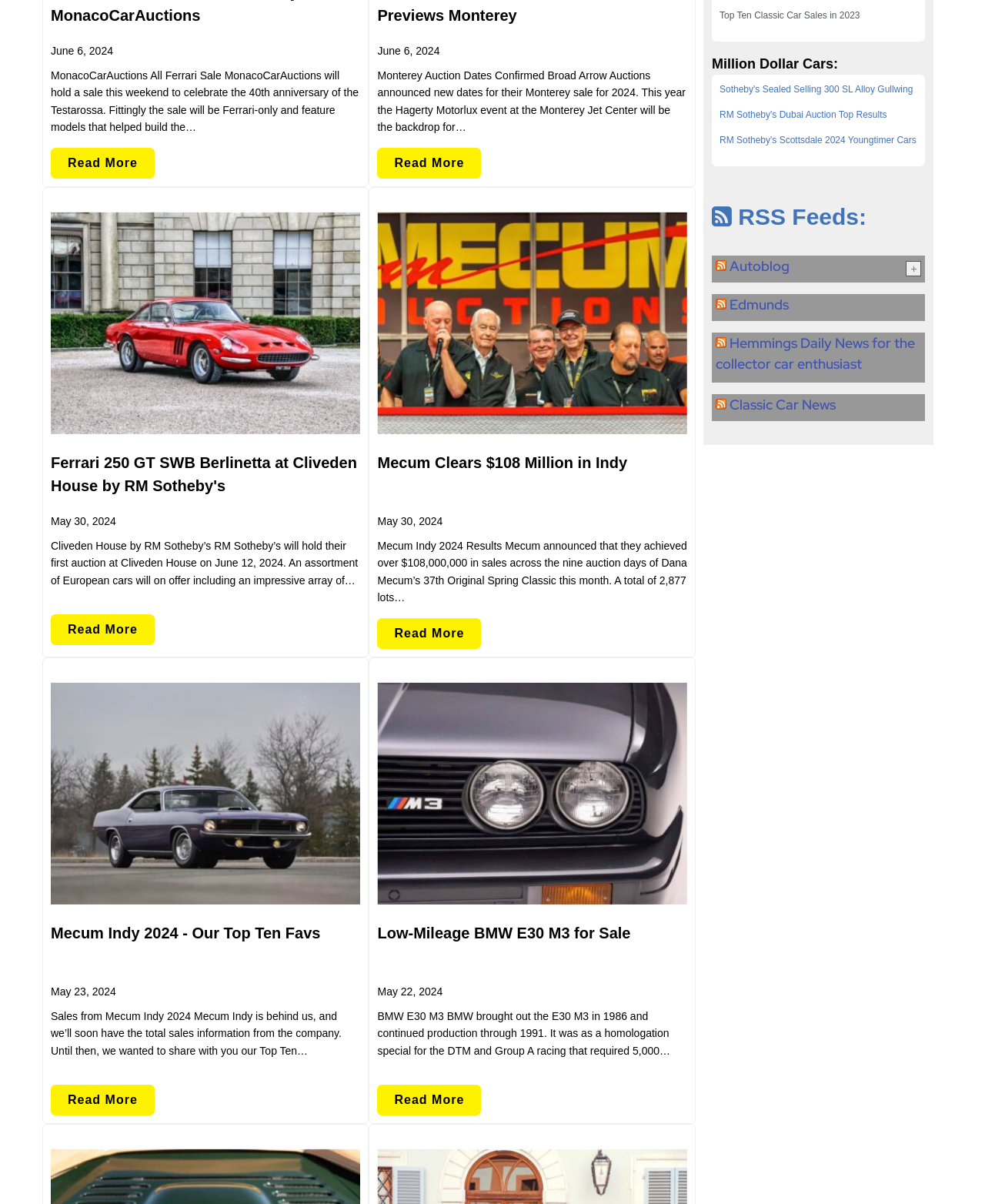Provide the bounding box coordinates of the HTML element described by the text: "Configure". The coordinates should be in the format [left, top, right, bottom] with values between 0 and 1.

None